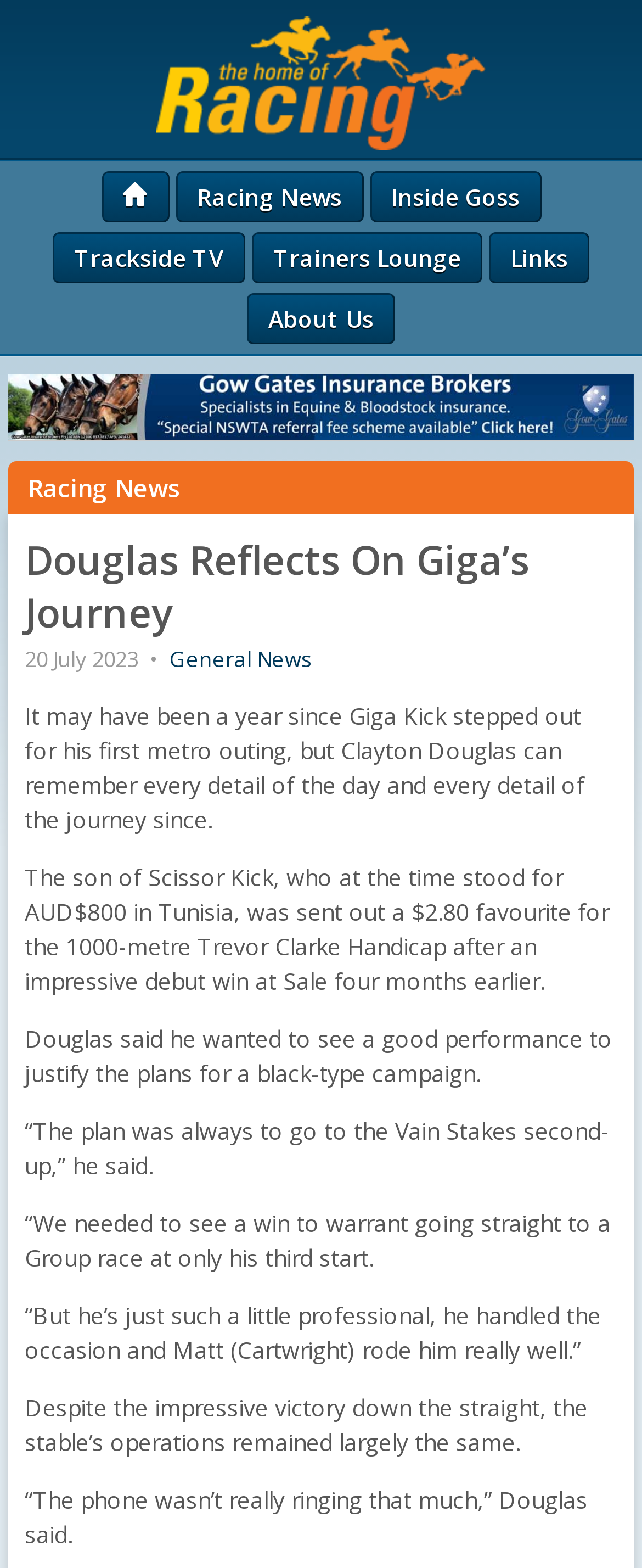Offer a meticulous description of the webpage's structure and content.

The webpage is about a racing news article, specifically an interview with Clayton Douglas, a trainer, reflecting on the journey of his horse, Giga Kick. At the top of the page, there is a header with a link to "Home of Racing" accompanied by an image with the same name. Below this, there is a navigation menu with links to various sections, including "Home", "Racing News", "Inside Goss", "Trackside TV", "Trainers Lounge", and "Links".

The main content of the article is divided into sections, with a heading "Douglas Reflects On Giga’s Journey" at the top. Below this, there is a time stamp indicating the article was published on July 20, 2023. The article then proceeds to quote Clayton Douglas, who reminisces about Giga Kick's first metro outing and the journey since then. The text is divided into several paragraphs, with Douglas discussing his plans for the horse's campaign, including a win at the Vain Stakes, and how the horse handled the occasion.

Throughout the article, there are no images, but the text is well-structured and easy to follow. The navigation menu at the top provides easy access to other sections of the website.